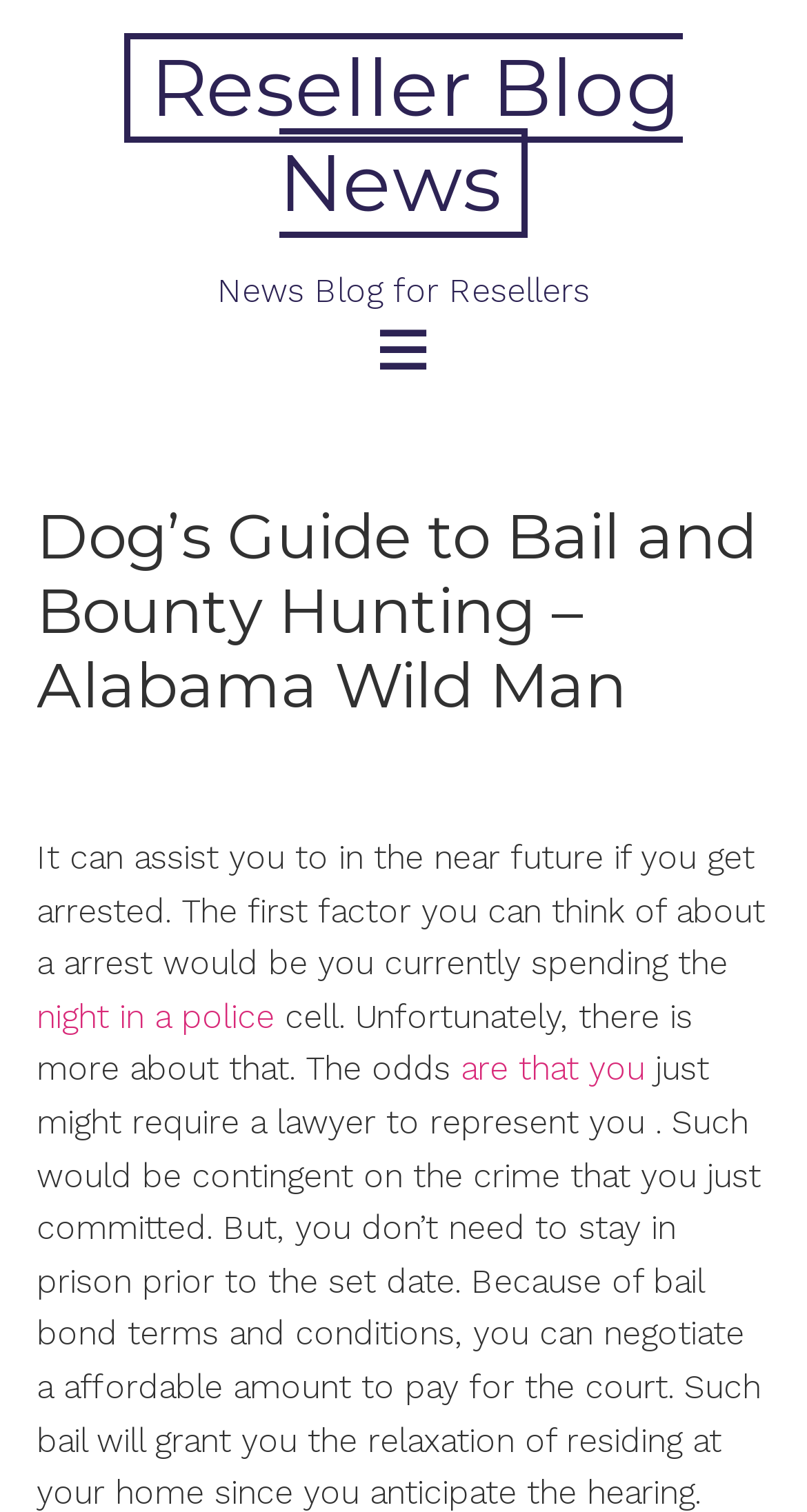What is the topic of the blog post?
Refer to the image and respond with a one-word or short-phrase answer.

Bail and Bounty Hunting